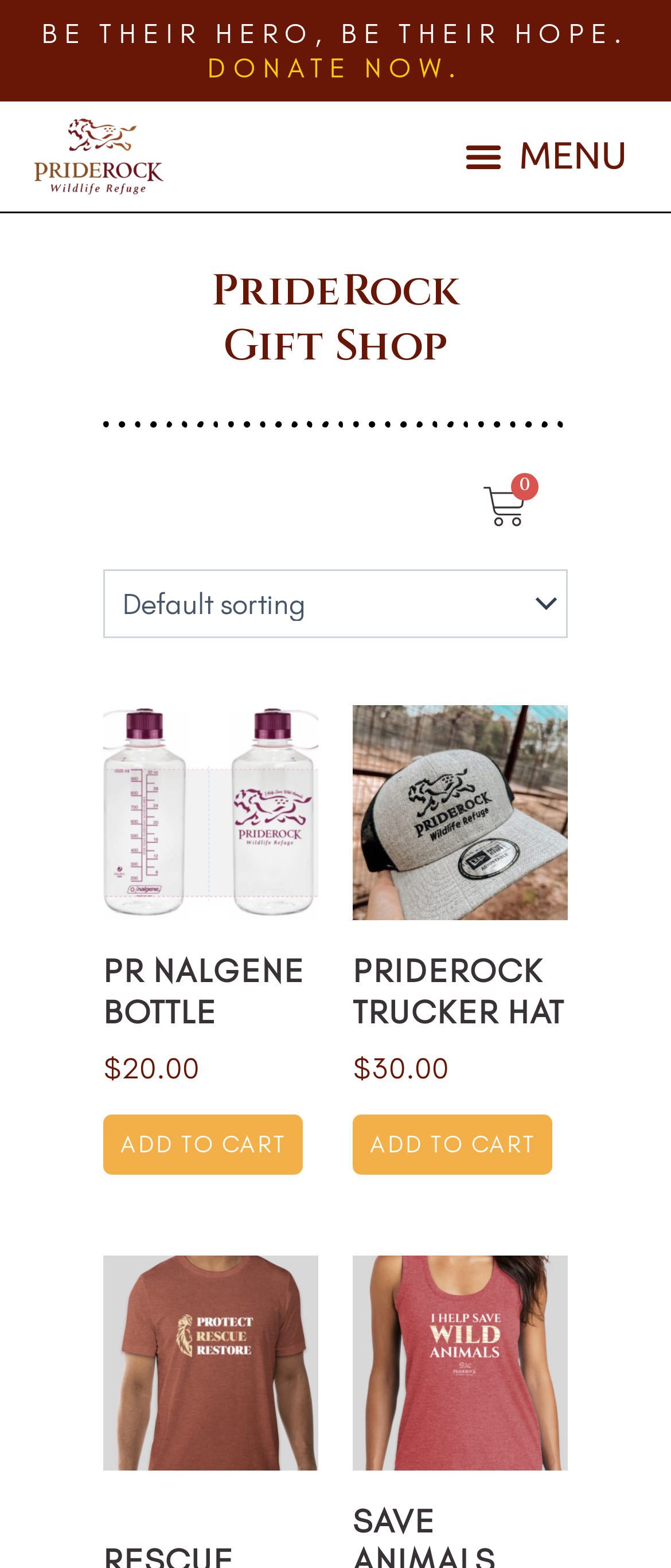Give a full account of the webpage's elements and their arrangement.

The webpage is a shop page for PrideRock Wildlife Refuge. At the top, there is a prominent banner with the text "BE THEIR HERO, BE THEIR HOPE." Below this, there is a call-to-action button "DONATE NOW." To the left of this button, there is a navigation menu toggle button labeled "Menu Toggle". 

On the top-right corner, there is a shopping cart icon with the text "0 Cart" next to it. Below this, there is a dropdown menu labeled "Shop order" that allows users to sort products. 

The main content of the page is divided into two columns. The left column contains a list of products, including "PR NALGENE BOTTLE" and another product with a broken link. Each product has a heading, price, and an "Add to cart" button. The right column also contains a list of products, including "PRIDEROCK TRUCKER HAT" and another product with a broken link. Each product in this column also has a heading, price, and an "Add to cart" button. 

At the bottom of the page, there are two more links, one in each column, but they do not have any descriptive text.